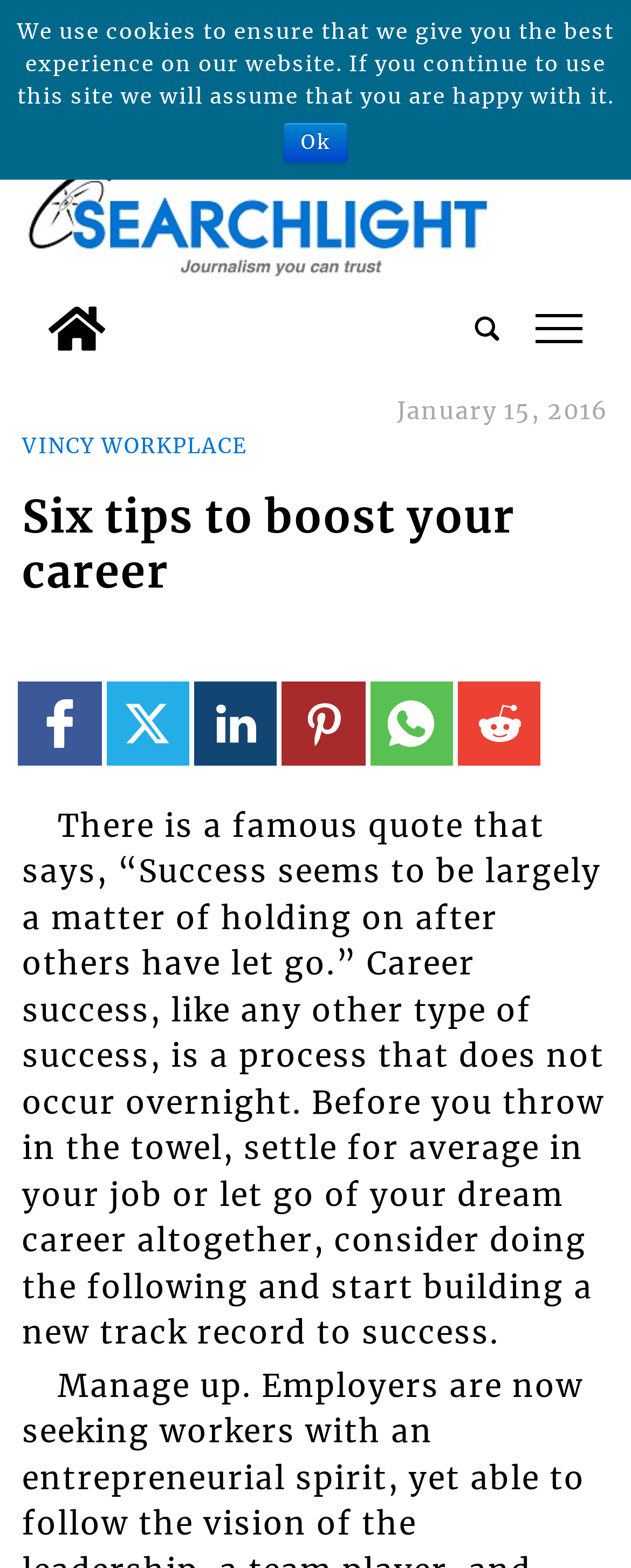What is the purpose of the button with the text 'Ok'?
Make sure to answer the question with a detailed and comprehensive explanation.

I inferred the answer by looking at the static text element with the text 'We use cookies to ensure that we give you the best experience on our website...' at coordinates [0.027, 0.011, 0.973, 0.07] and the link element with the text 'Ok' at coordinates [0.449, 0.077, 0.551, 0.104], which suggests that the button is used to accept cookies.